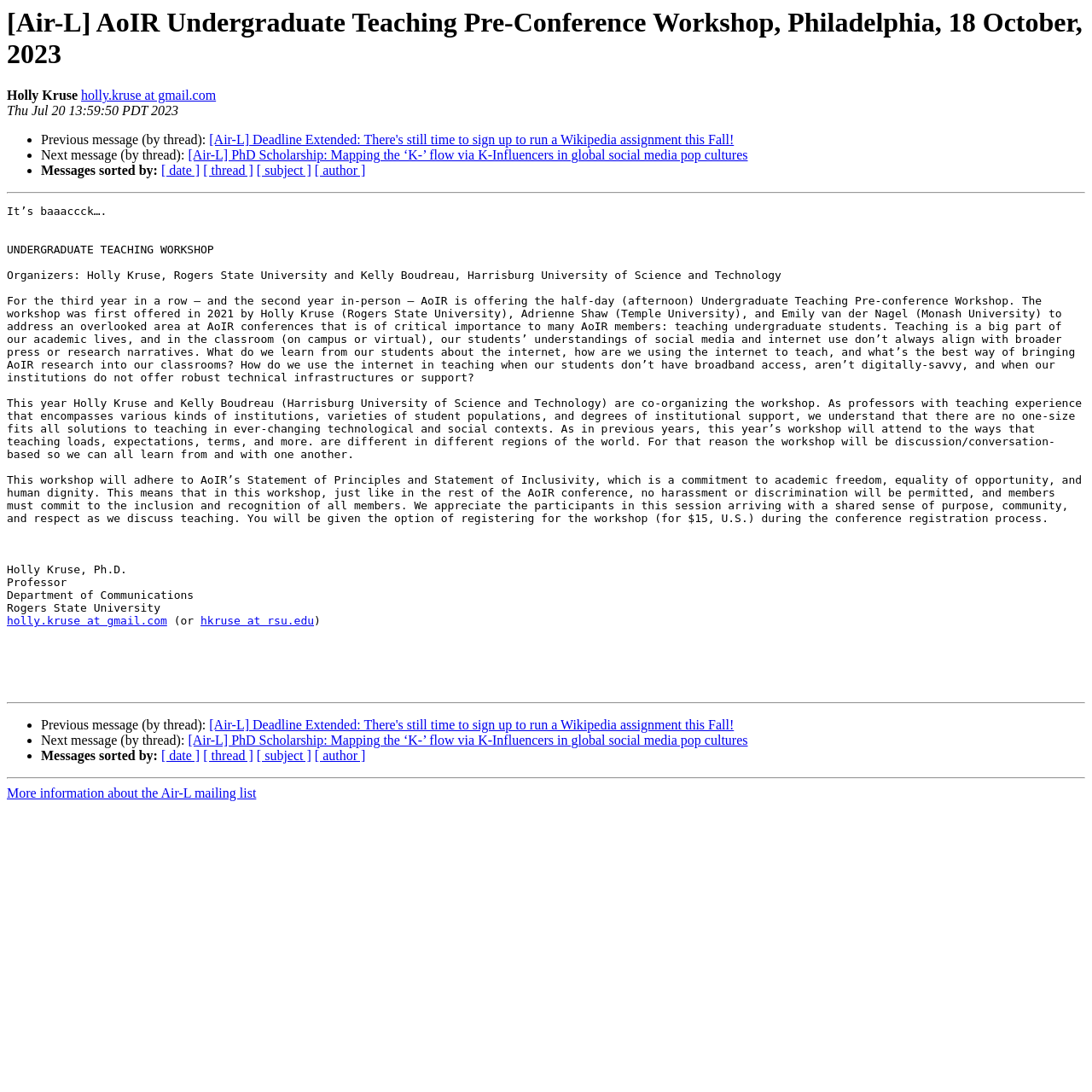Elaborate on the information and visuals displayed on the webpage.

This webpage appears to be an email thread or a discussion forum related to the Association of Internet Researchers (AoIR) Undergraduate Teaching Pre-Conference Workshop. 

At the top of the page, there is a heading that displays the title of the workshop, along with the date and location. Below this, there is a section with the name and email address of Holly Kruse, who seems to be the organizer of the workshop.

The main content of the page is a long text block that describes the workshop, its purpose, and its goals. The text explains that the workshop aims to address the importance of teaching undergraduate students about social media and internet use, and how to bring AoIR research into the classroom. It also mentions that the workshop will be discussion-based and will adhere to AoIR's Statement of Principles and Statement of Inclusivity.

There are several links and list markers scattered throughout the page, which seem to be related to navigating the email thread or discussion forum. These links include "Previous message (by thread):" and "Next message (by thread):", as well as links to sort messages by date, thread, subject, or author.

At the bottom of the page, there is a separator line, followed by a link to "More information about the Air-L mailing list".